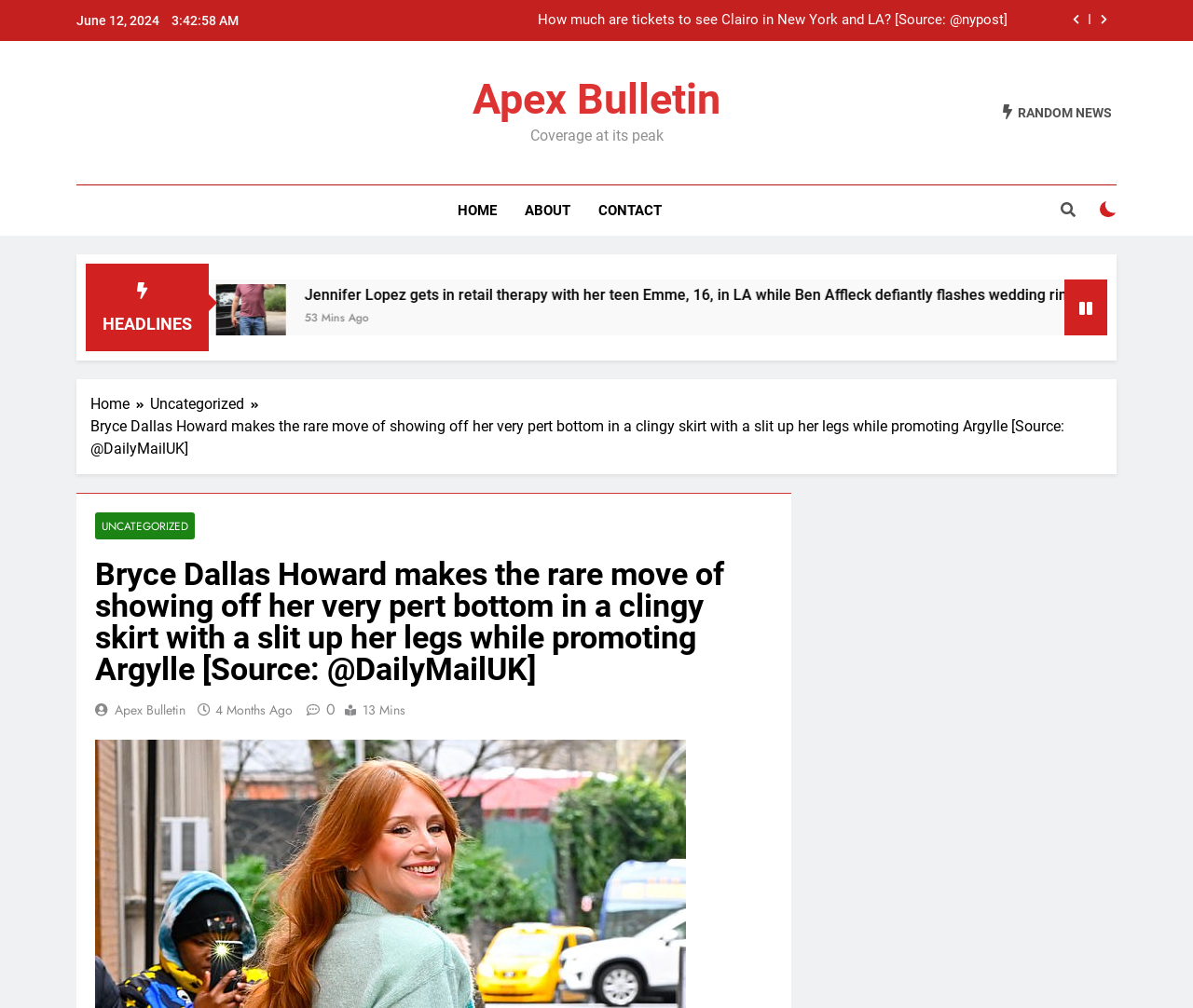Can you identify and provide the main heading of the webpage?

Bryce Dallas Howard makes the rare move of showing off her very pert bottom in a clingy skirt with a slit up her legs while promoting Argylle [Source: @DailyMailUK]